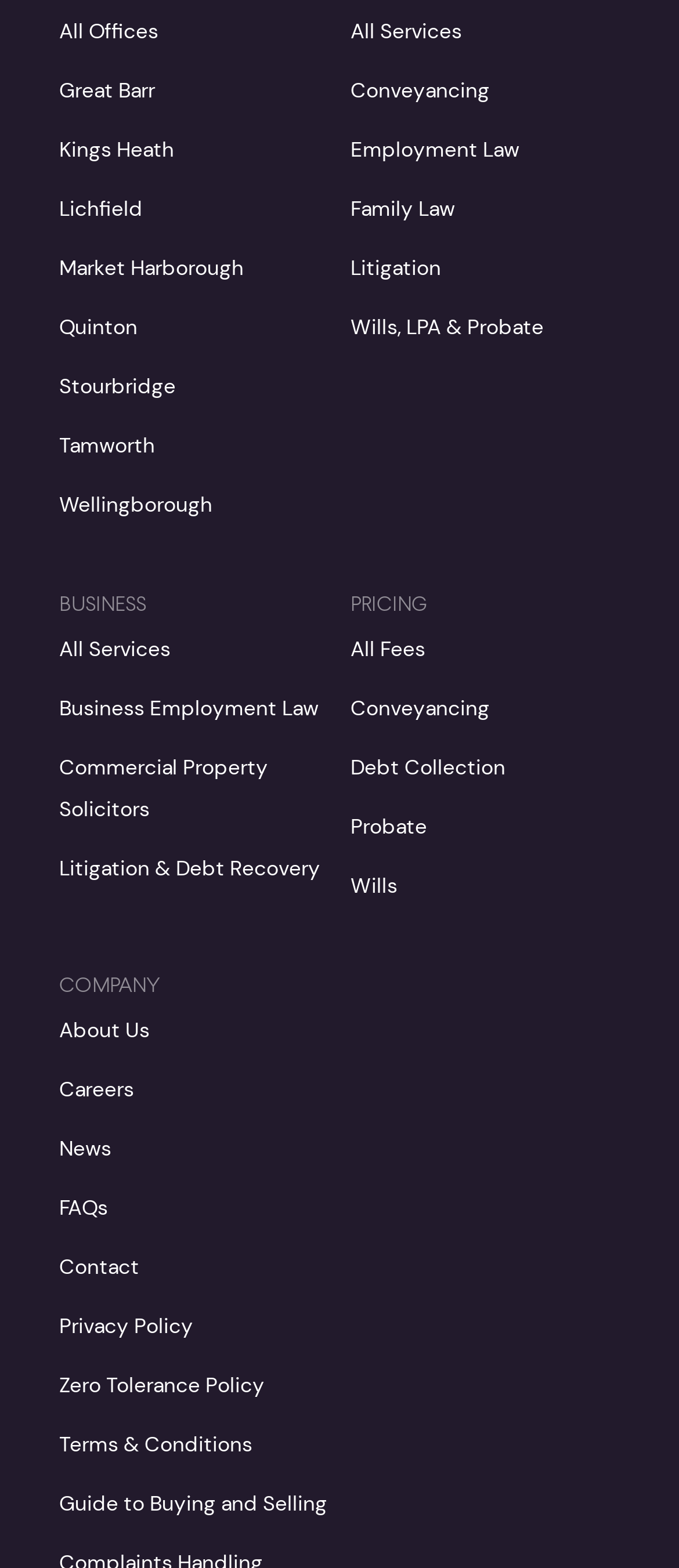Determine the bounding box coordinates of the element's region needed to click to follow the instruction: "Learn about Litigation". Provide these coordinates as four float numbers between 0 and 1, formatted as [left, top, right, bottom].

[0.517, 0.162, 0.65, 0.179]